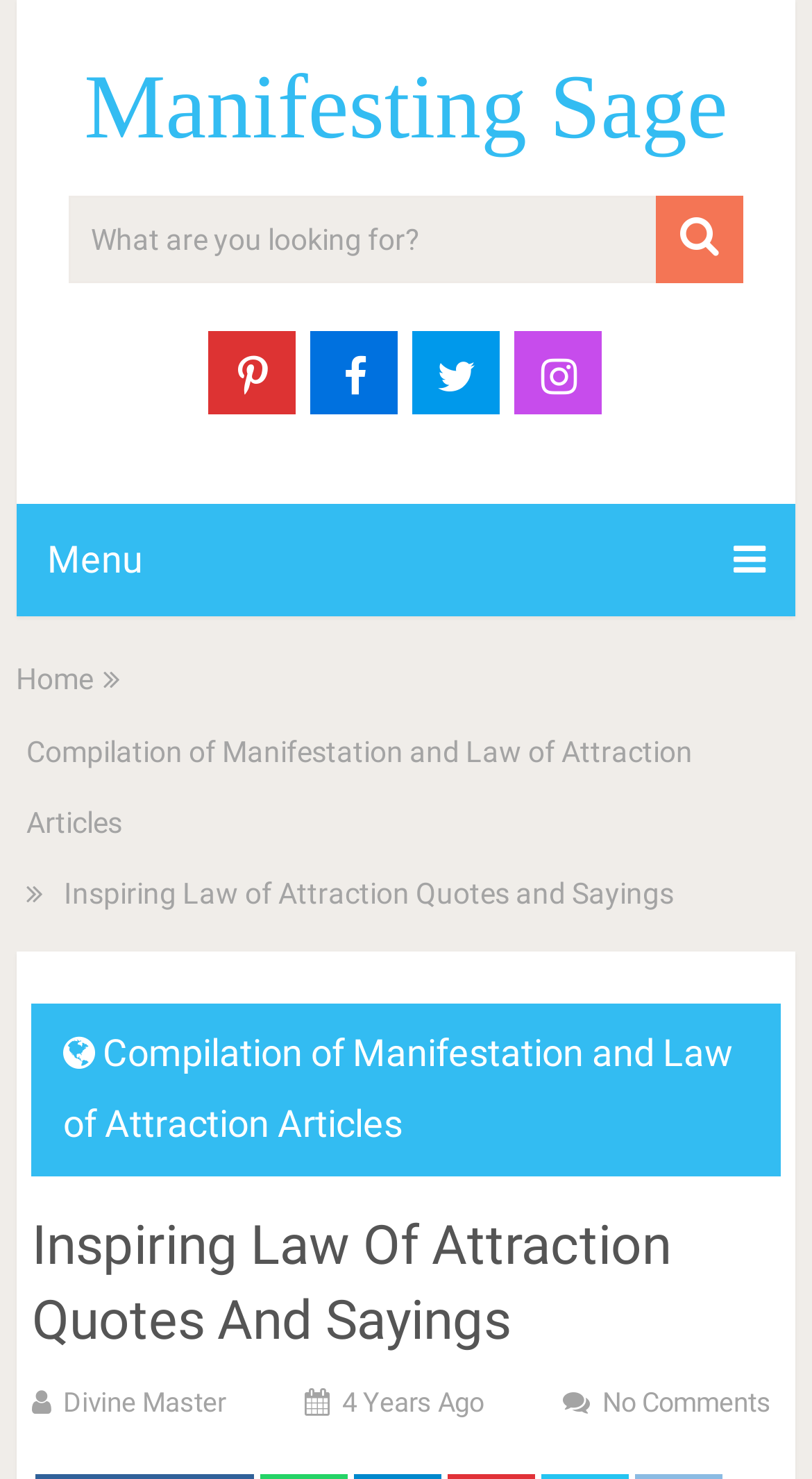Please locate the bounding box coordinates of the element that should be clicked to achieve the given instruction: "Go to Manifesting Sage homepage".

[0.104, 0.038, 0.896, 0.107]